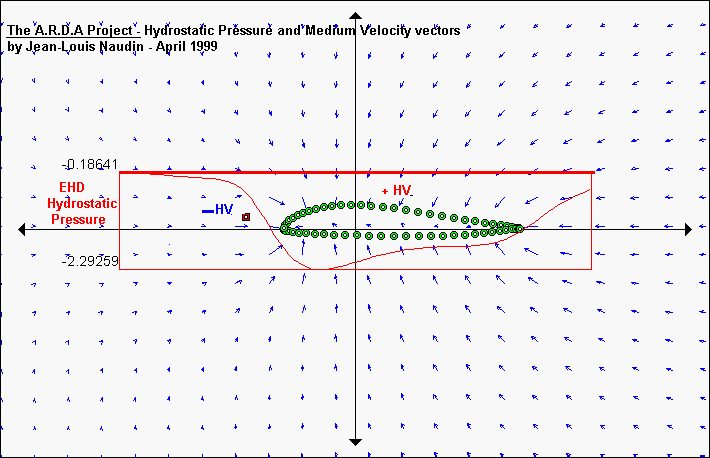Describe the important features and context of the image with as much detail as possible.

The image titled "The A.R.D.A Project - Hydrostatic Pressure and Medium Velocity Vectors" illustrates a simulation related to the electrohydrodynamic (EHD) effect around the ARDA Wing. This detailed diagram features the hydrostatic pressure map within a defined region, labeled with values that represent pressure variations, specifically -0.18641 at the top and -2.29579 at the bottom, indicating a gradient. 

The diagram also showcases medium velocity (HV) vectors, represented by blue arrows, indicating the direction and magnitude of airflow across the wing. The pressure differential, indicated by the green dot line pattern along the wing's surface, is critical for understanding the lift generated through the EHD effect. 

This graphic serves to demonstrate how the lift is created not only by conventional aerodynamic principles but also by the unique properties of the EHD process utilized within the ARDA structure, enhancing its efficiency and aerodynamic performance. The work is attributed to Jean-Louis Naudin from April 1999.